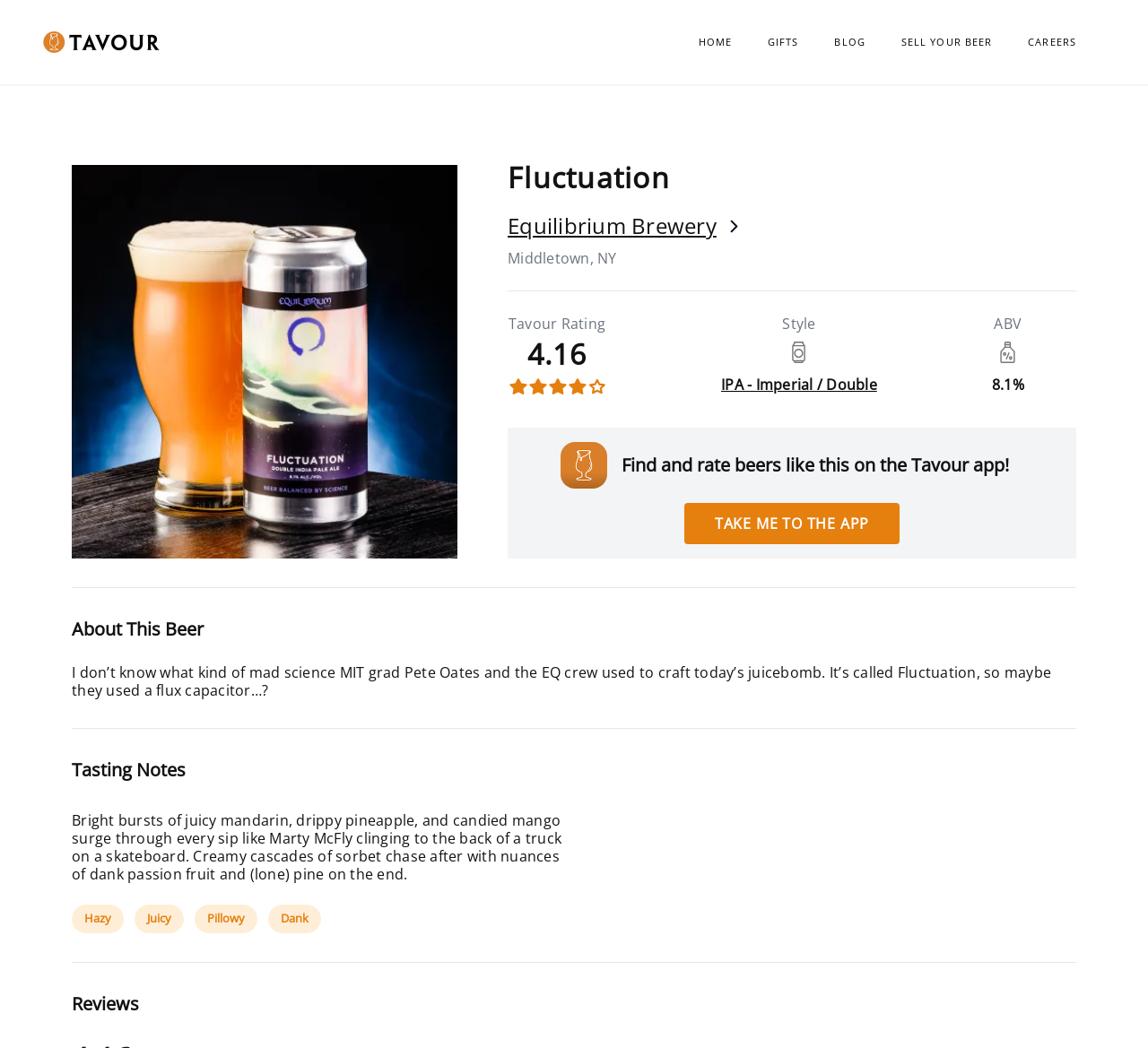Reply to the question with a single word or phrase:
What is the style of the beer?

IPA - Imperial / Double